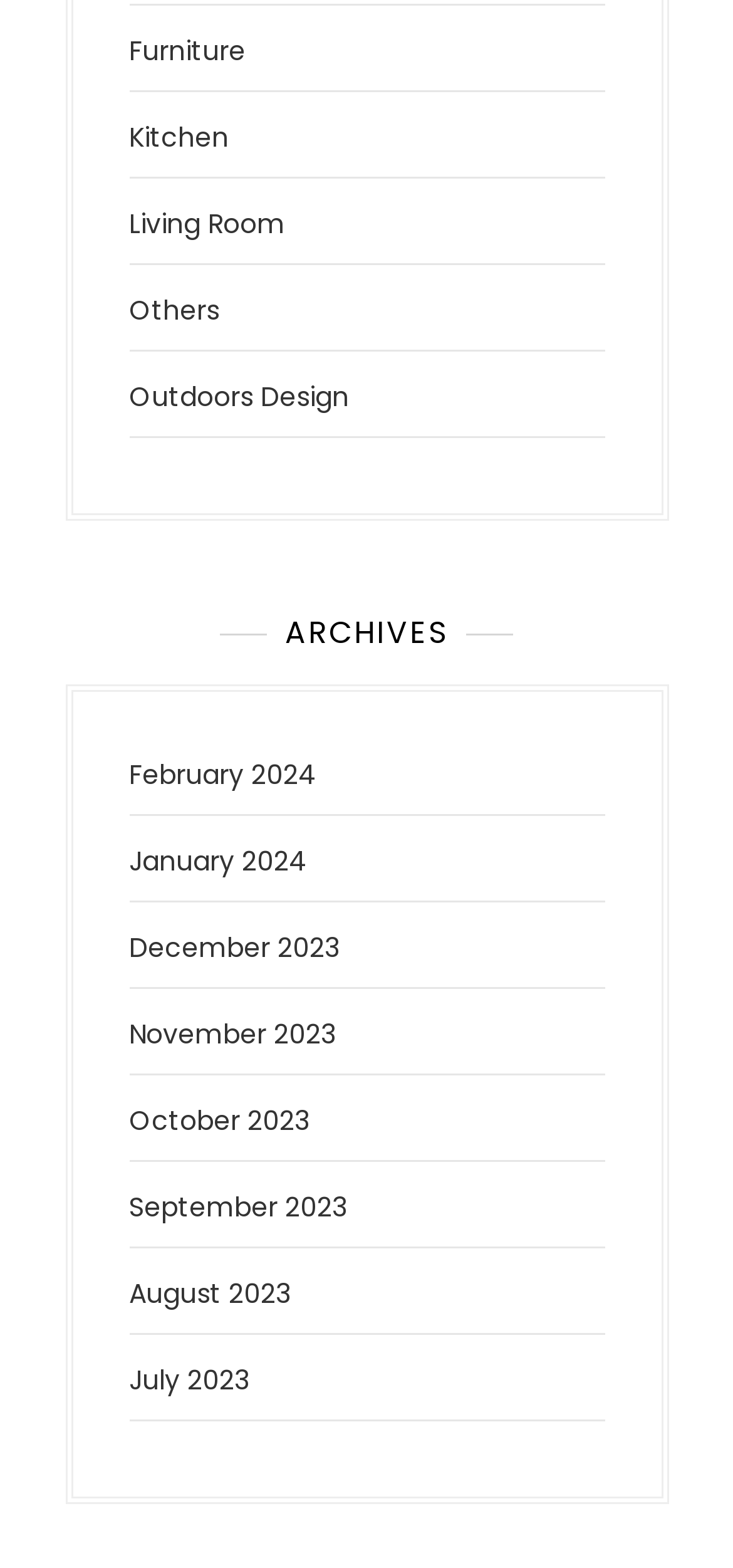What is the first category of furniture?
Give a one-word or short phrase answer based on the image.

Furniture